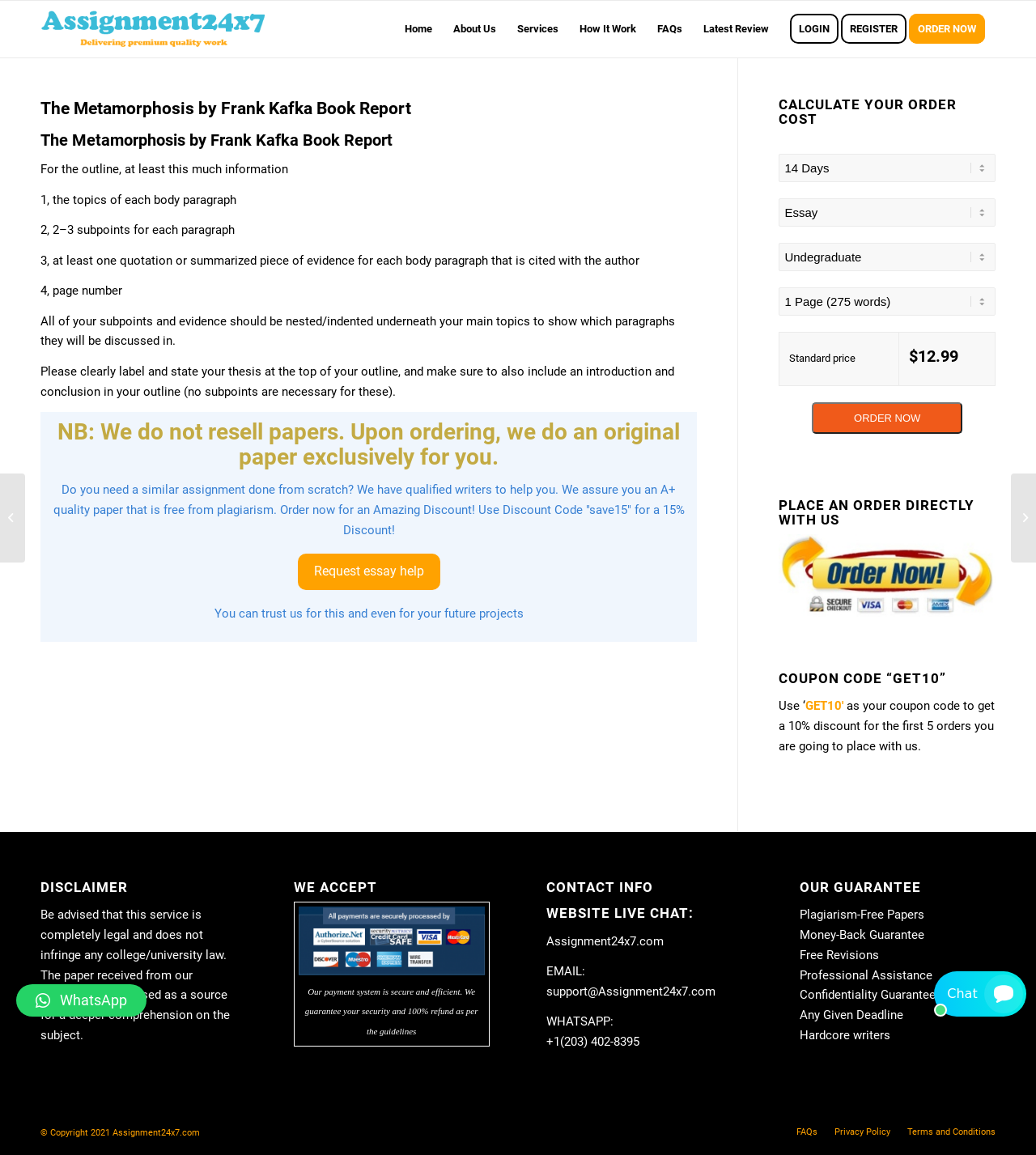What is the minimum information required for the outline?
Using the image, provide a detailed and thorough answer to the question.

The question is asking about the minimum information required for the outline. By reading the text on the webpage, we can see that it is mentioned that 'For the outline, at least this much information' is required, which includes '1, the topics of each body paragraph', '2, 2–3 subpoints for each paragraph', '3, at least one quotation or summarized piece of evidence for each body paragraph that is cited with the author', and '4, page number'.